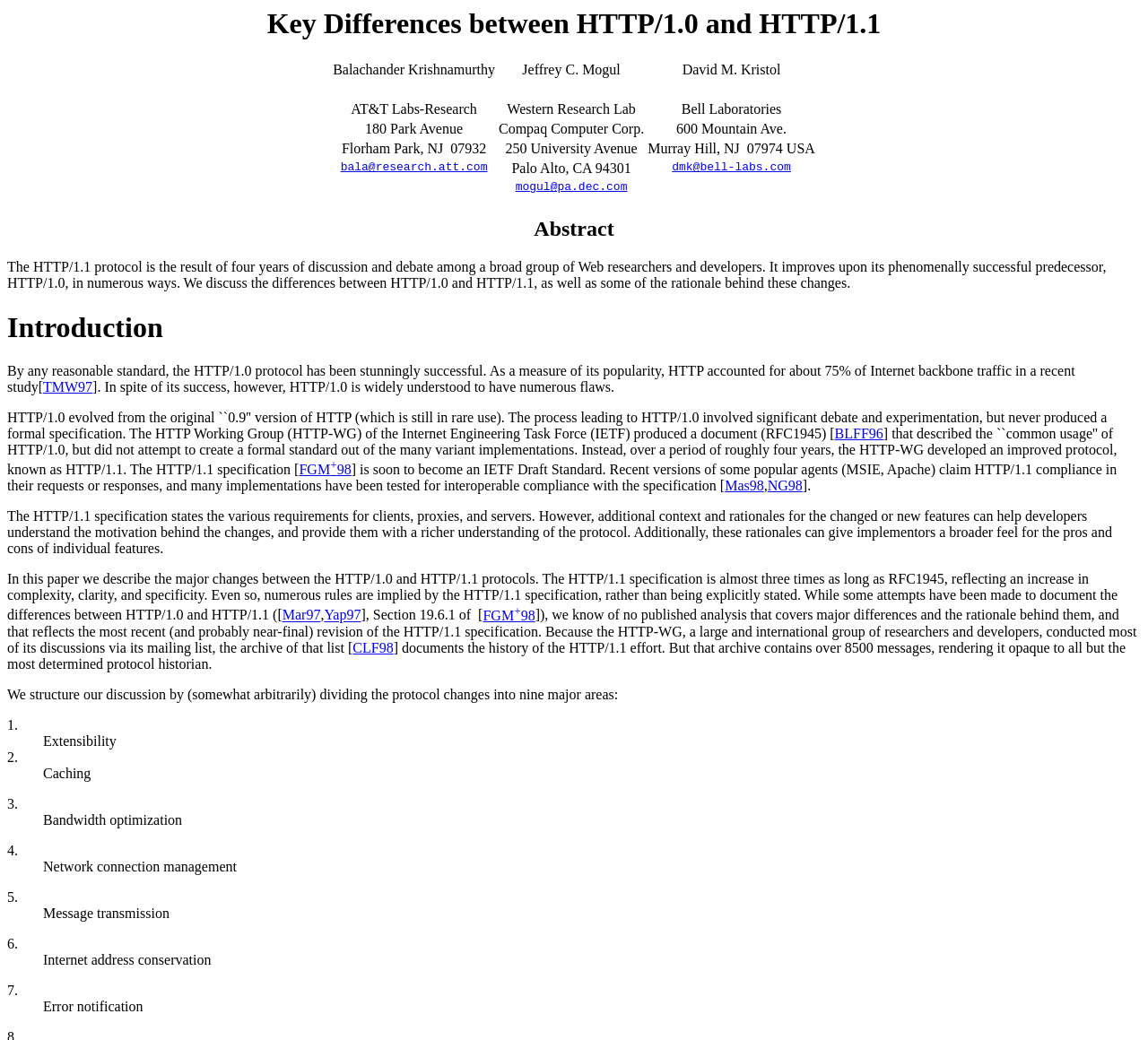Identify the bounding box of the UI element that matches this description: "Yap97".

[0.282, 0.584, 0.314, 0.599]